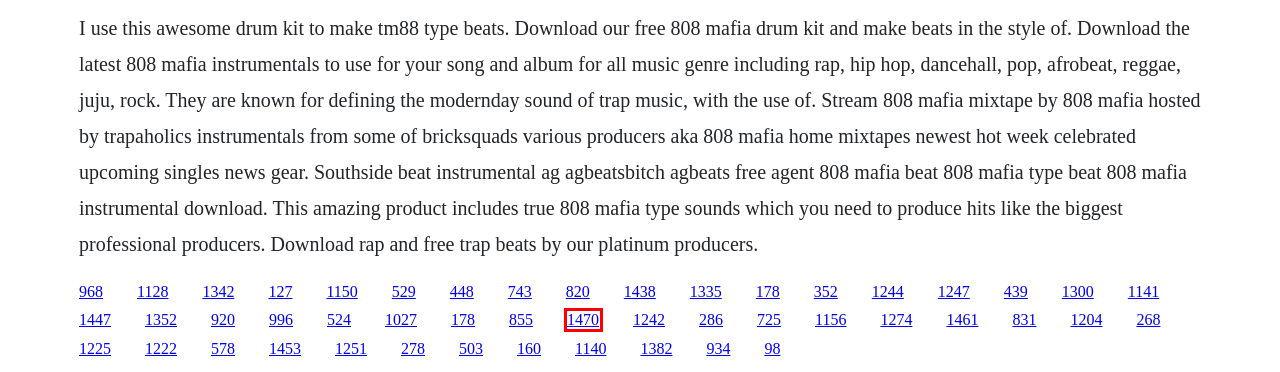Evaluate the webpage screenshot and identify the element within the red bounding box. Select the webpage description that best fits the new webpage after clicking the highlighted element. Here are the candidates:
A. Derek italic free download
B. Man of god film completo italiano 2004
C. Extracting software for mac msi files
D. Milo murphy s law season 1 episode 7 the note
E. Kohutie zapasy video downloader
F. Esr disk patcher download free
G. Svagito liebermeister youtube downloader
H. Video chat recorder software

D